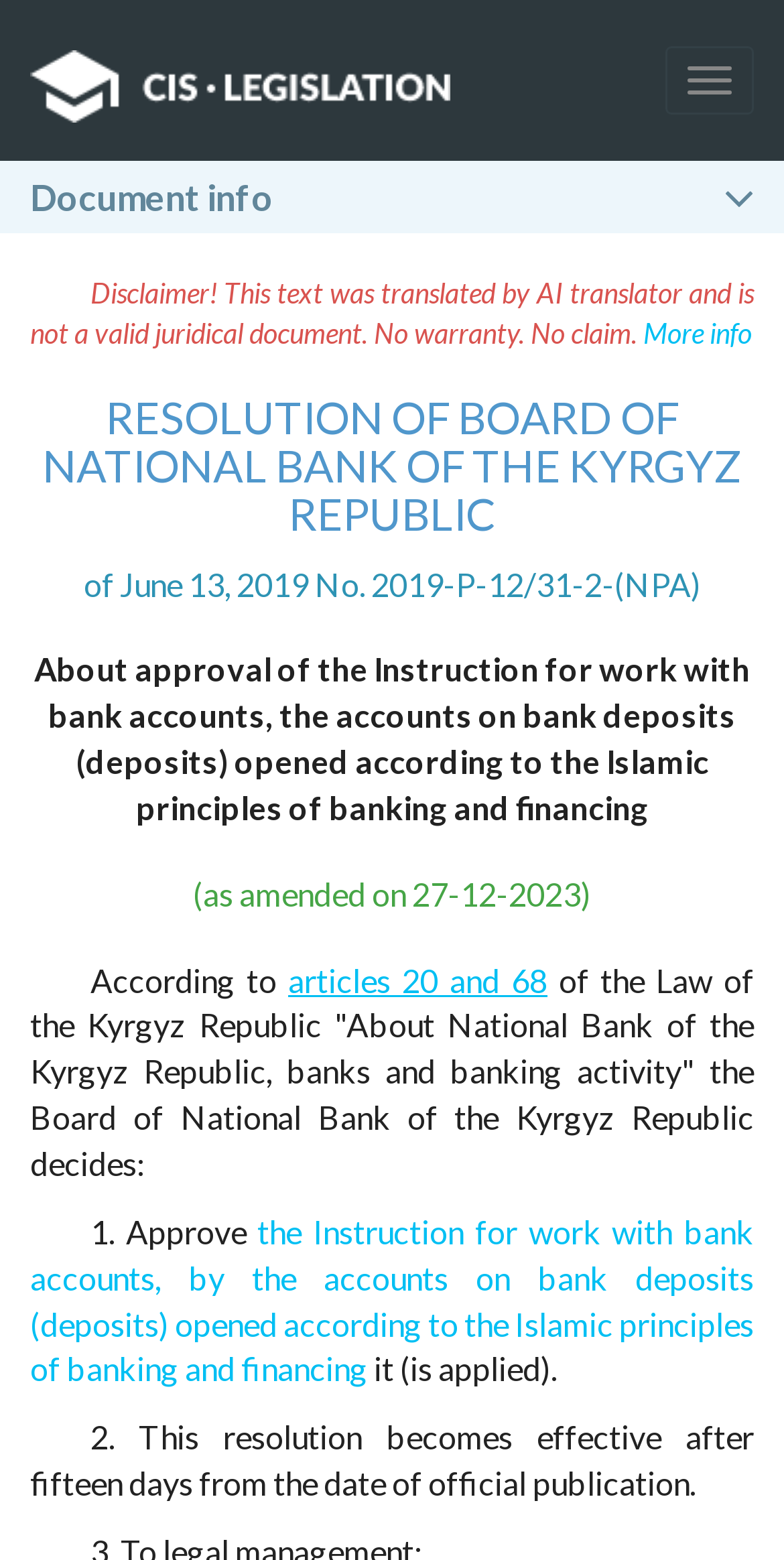Write a detailed summary of the webpage, including text, images, and layout.

The webpage appears to be a document or resolution from the National Bank of the Kyrgyz Republic, dated June 13, 2019. At the top, there is a button to toggle navigation, and a link to "CIS Legislation" accompanied by an image. Below this, there is a button labeled "Document info" and a disclaimer stating that the text was translated by an AI translator and is not a valid juridical document.

The main content of the page is divided into sections, with a heading "RESOLUTION OF BOARD OF NATIONAL BANK OF THE KYRGYZ REPUBLIC" at the top. Below this, there is a subheading with the date and number of the resolution, followed by a lengthy description of the resolution's purpose, which is to approve an instruction for working with bank accounts and deposits opened according to Islamic principles of banking and financing.

The text is organized into paragraphs, with links to relevant articles and laws, such as "articles 20 and 68" of the Law of the Kyrgyz Republic. The resolution is divided into two points, the first of which approves the instruction, and the second of which states that the resolution becomes effective 15 days after official publication.